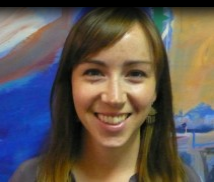Elaborate on the image by describing it in detail.

This image features a young woman smiling warmly, her long brown hair framed around her face. She appears to be in front of a colorful abstract background, which adds a vibrant touch to the composition. The woman's attire is simple yet stylish, contributing to her approachable demeanor. This photograph is associated with Karen Bishop, a member of the Class of 2019, highlighting her personality and connection to her academic journey.